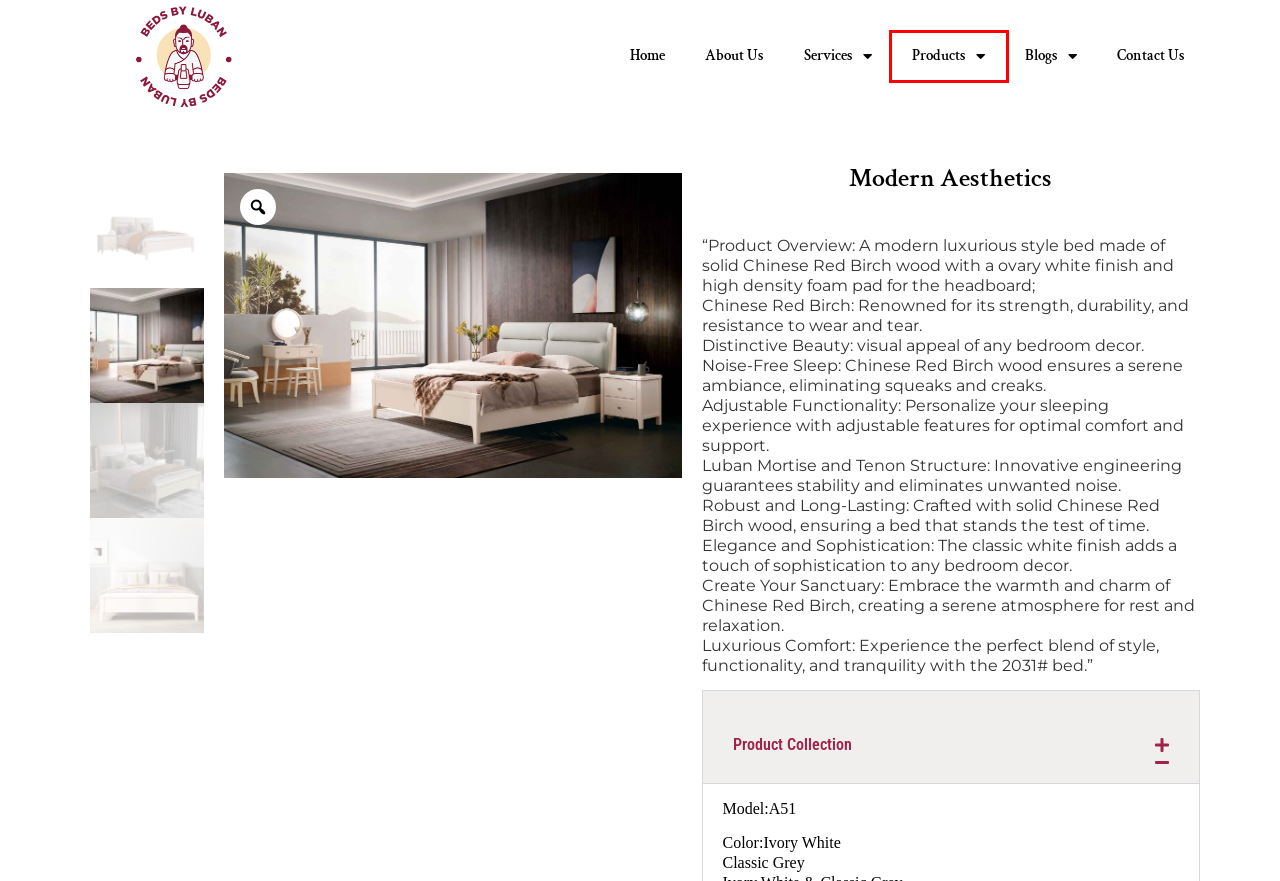Examine the screenshot of the webpage, which has a red bounding box around a UI element. Select the webpage description that best fits the new webpage after the element inside the red bounding box is clicked. Here are the choices:
A. Services - Beds By Luban
B. Wholesale Bedroom Nightstands Manufacturer in China
C. Bedroom Furniture Brands Online - Beds by Luban
D. GrowingGems - Beds By Luban
E. Products - Beds By Luban
F. Contact Us - Beds By Luban
G. Blog - Beds By Luban
H. About Us - Beds By Luban

E